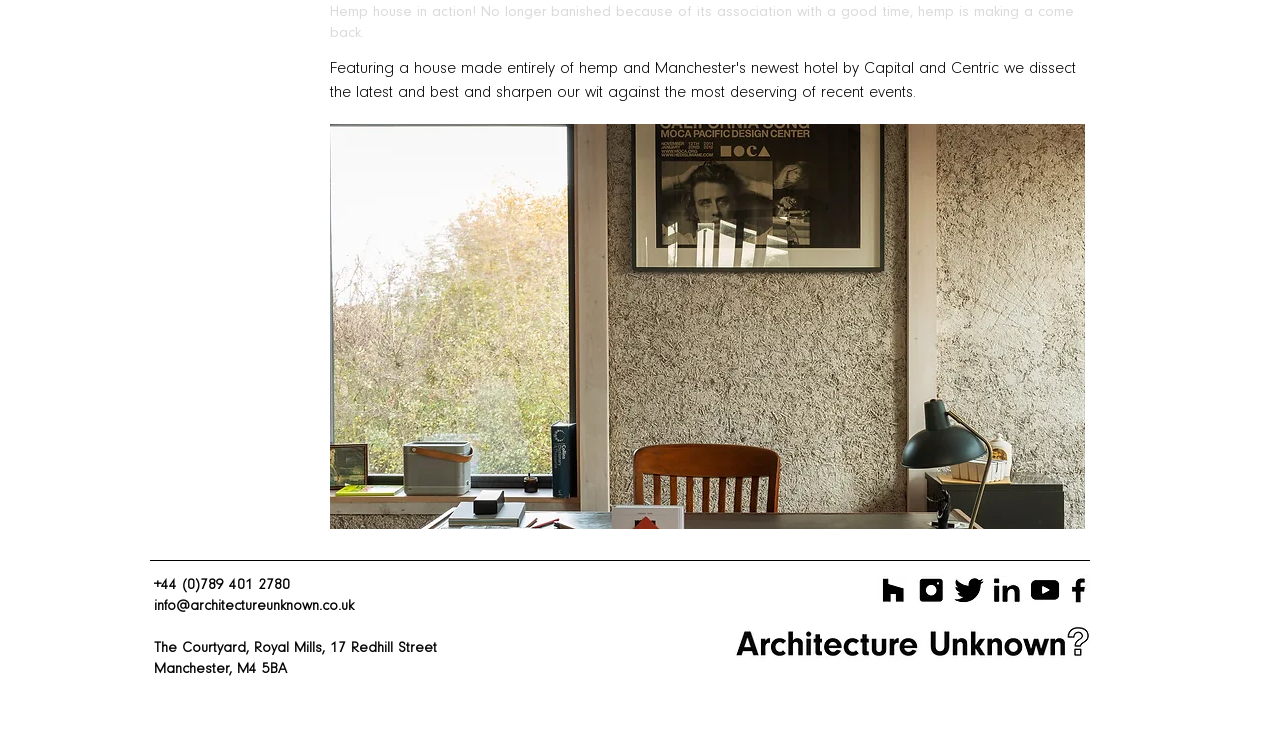Please identify the bounding box coordinates of the clickable area that will fulfill the following instruction: "Call the phone number". The coordinates should be in the format of four float numbers between 0 and 1, i.e., [left, top, right, bottom].

[0.12, 0.786, 0.227, 0.806]